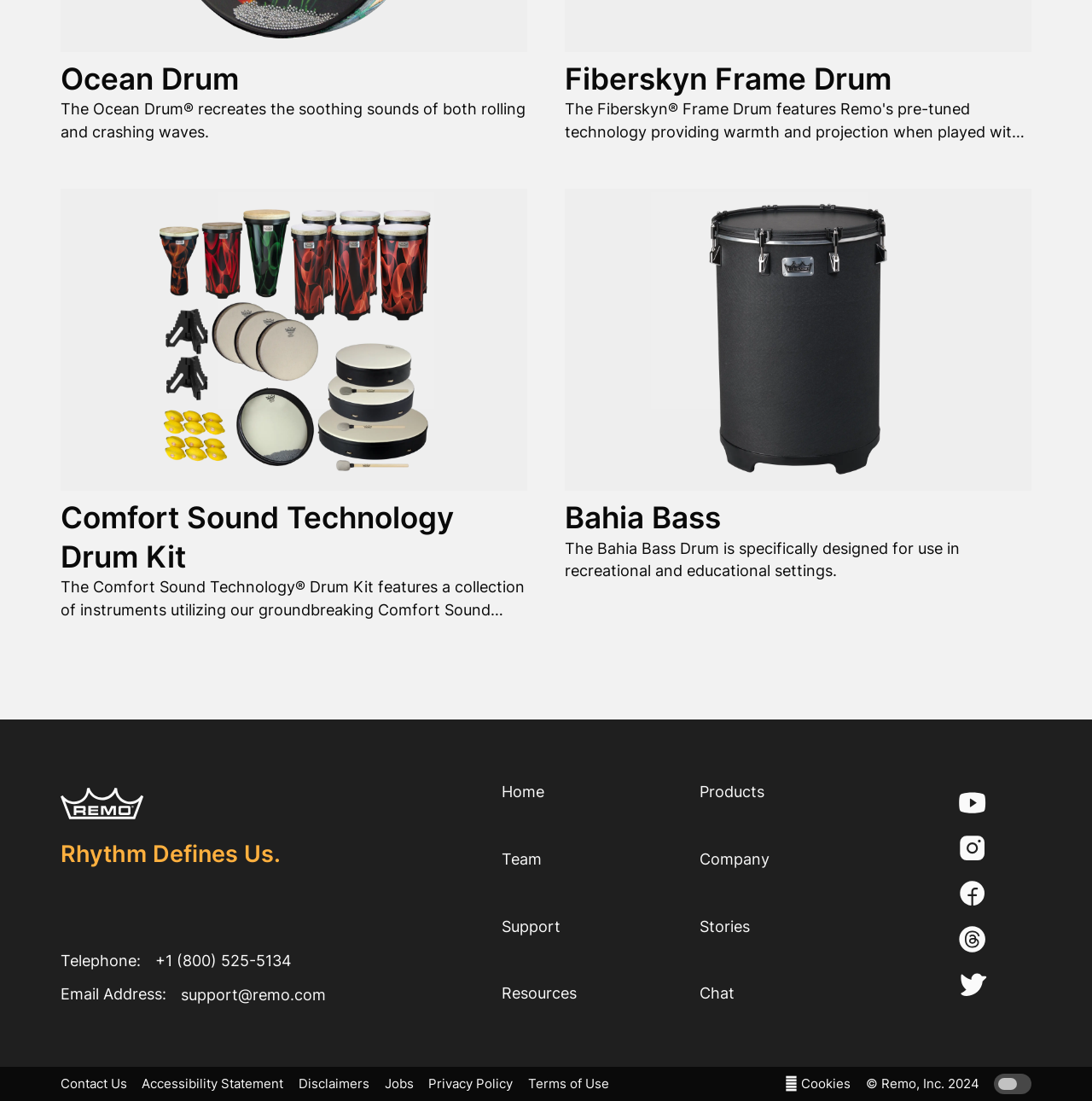Find the bounding box coordinates of the clickable element required to execute the following instruction: "Call the toll-free number". Provide the coordinates as four float numbers between 0 and 1, i.e., [left, top, right, bottom].

[0.142, 0.865, 0.267, 0.881]